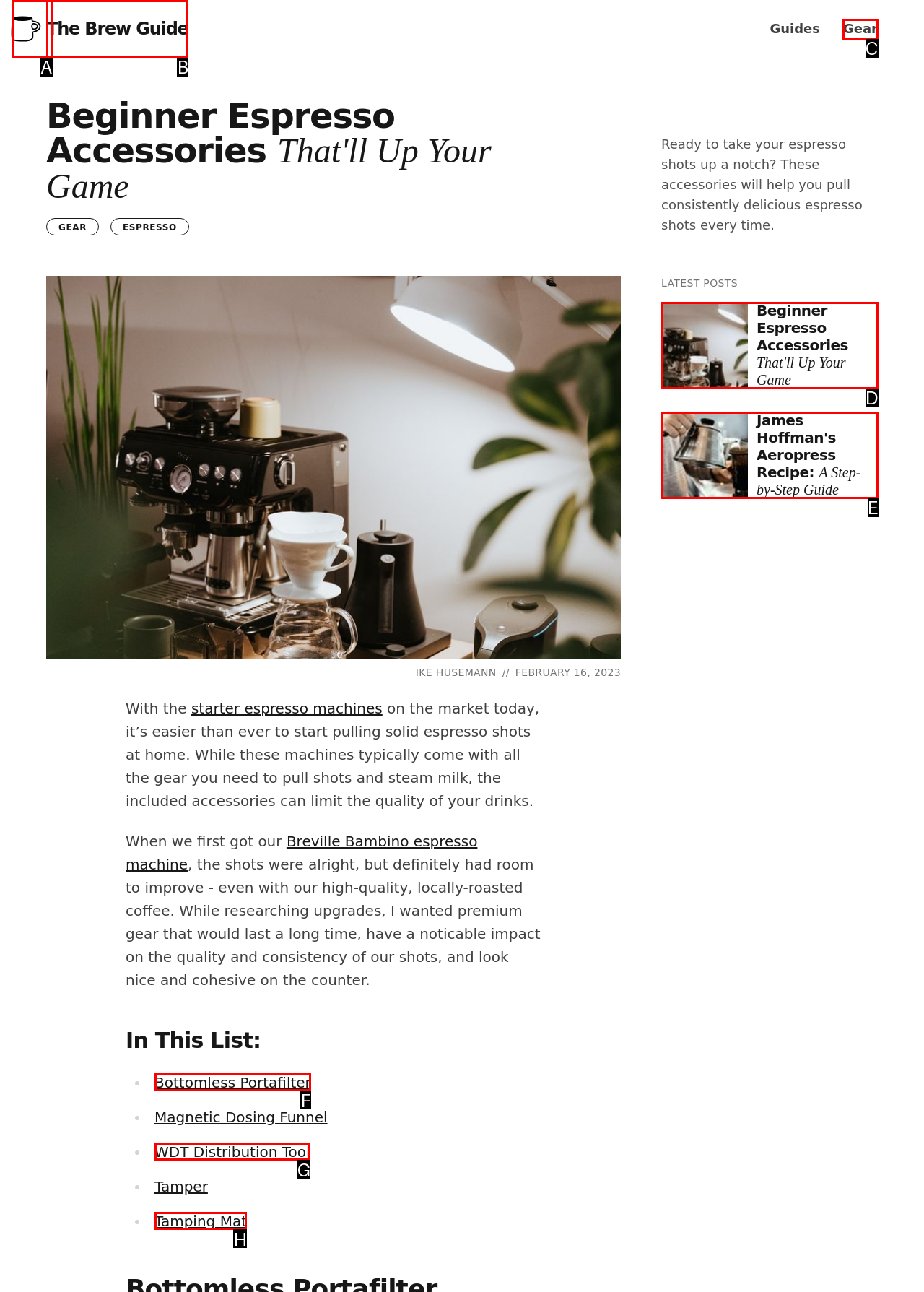Point out the correct UI element to click to carry out this instruction: View the latest post about 'a beginner coffee grinder'
Answer with the letter of the chosen option from the provided choices directly.

D